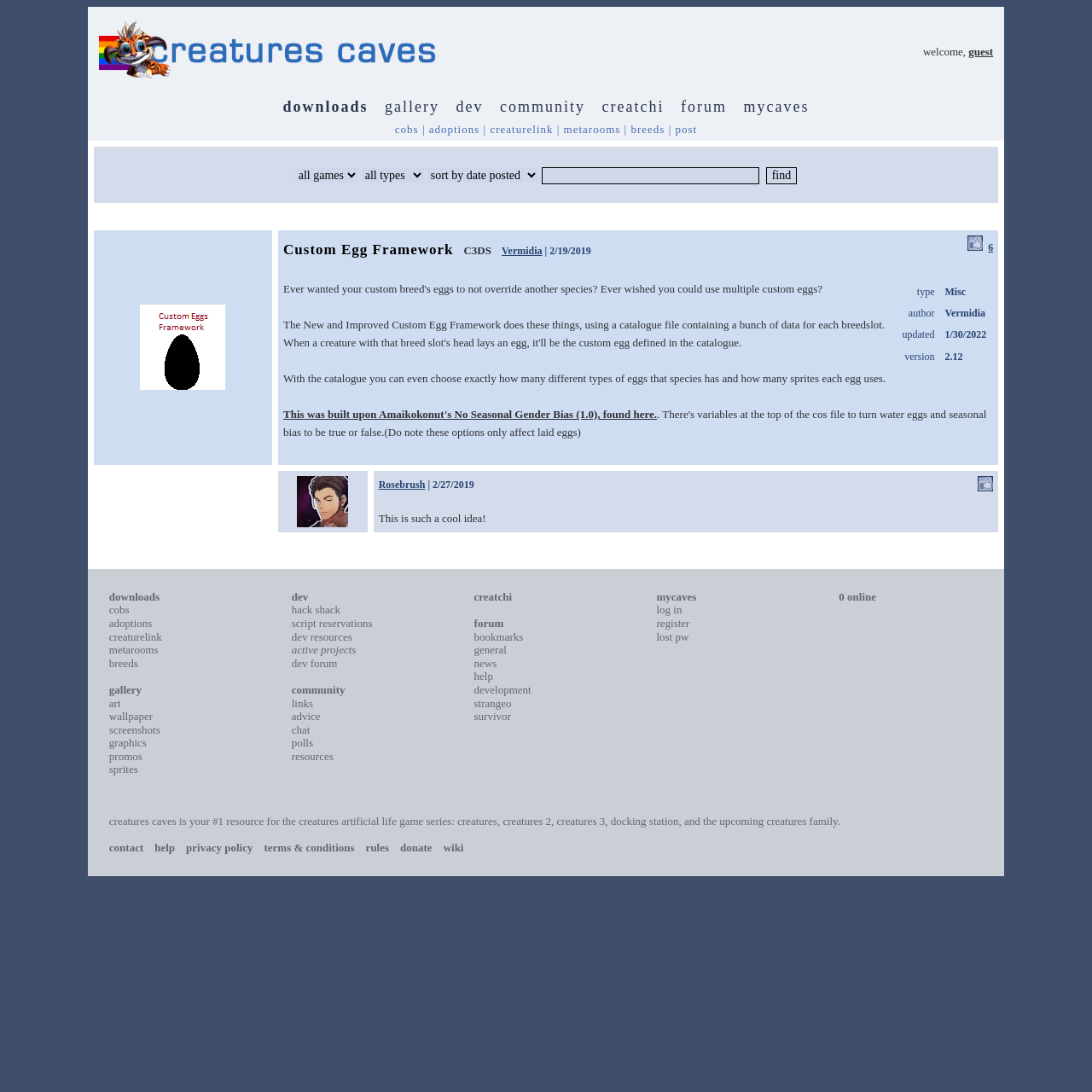Identify the bounding box coordinates of the element that should be clicked to fulfill this task: "Click the Twitter share link". The coordinates should be provided as four float numbers between 0 and 1, i.e., [left, top, right, bottom].

None